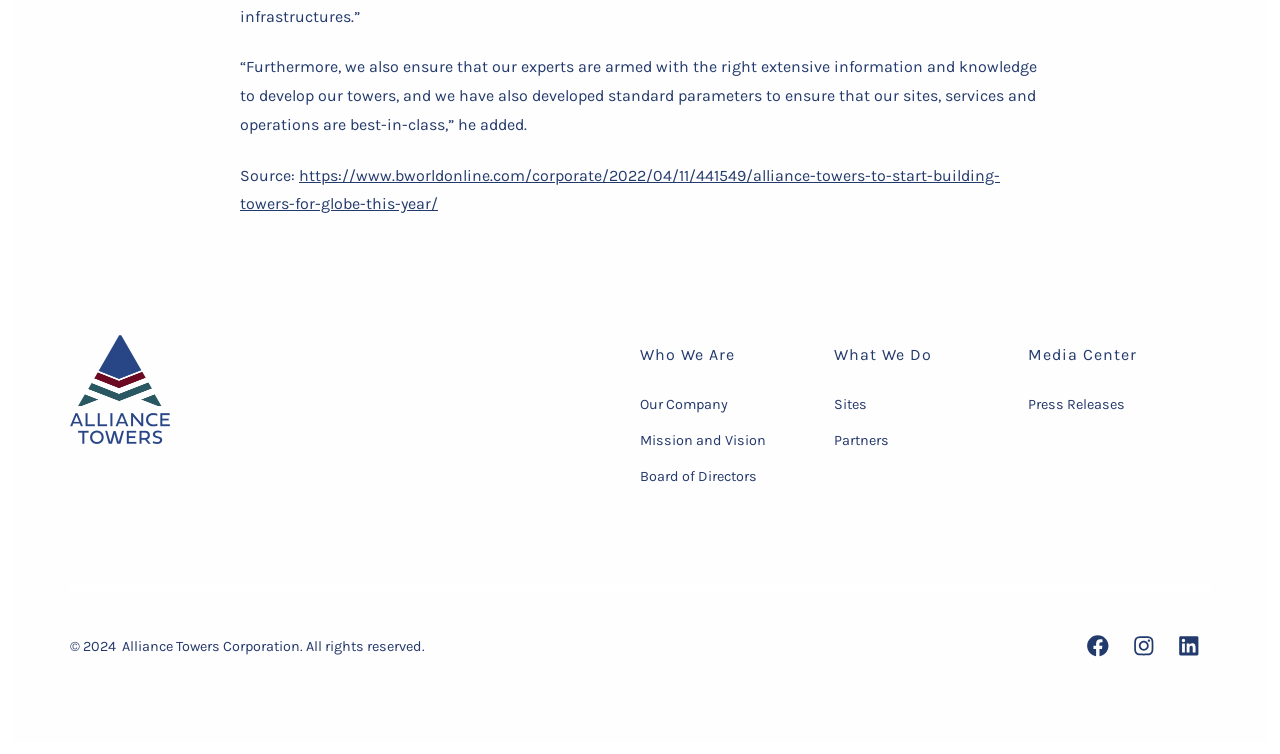Identify the bounding box coordinates for the region to click in order to carry out this instruction: "Read the press releases". Provide the coordinates using four float numbers between 0 and 1, formatted as [left, top, right, bottom].

[0.803, 0.526, 0.879, 0.548]